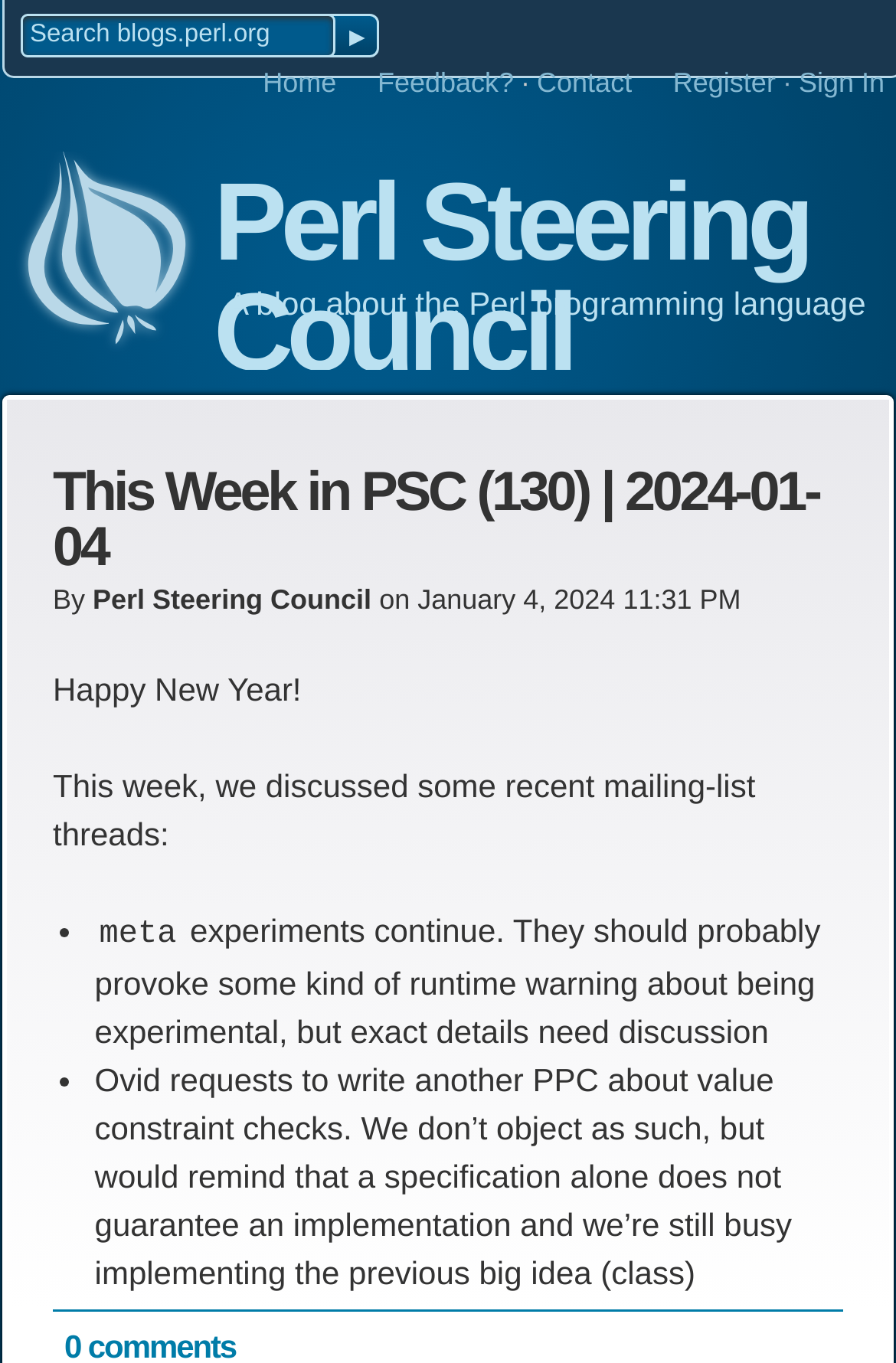Determine the bounding box coordinates of the clickable region to carry out the instruction: "Provide Feedback".

[0.421, 0.049, 0.574, 0.072]